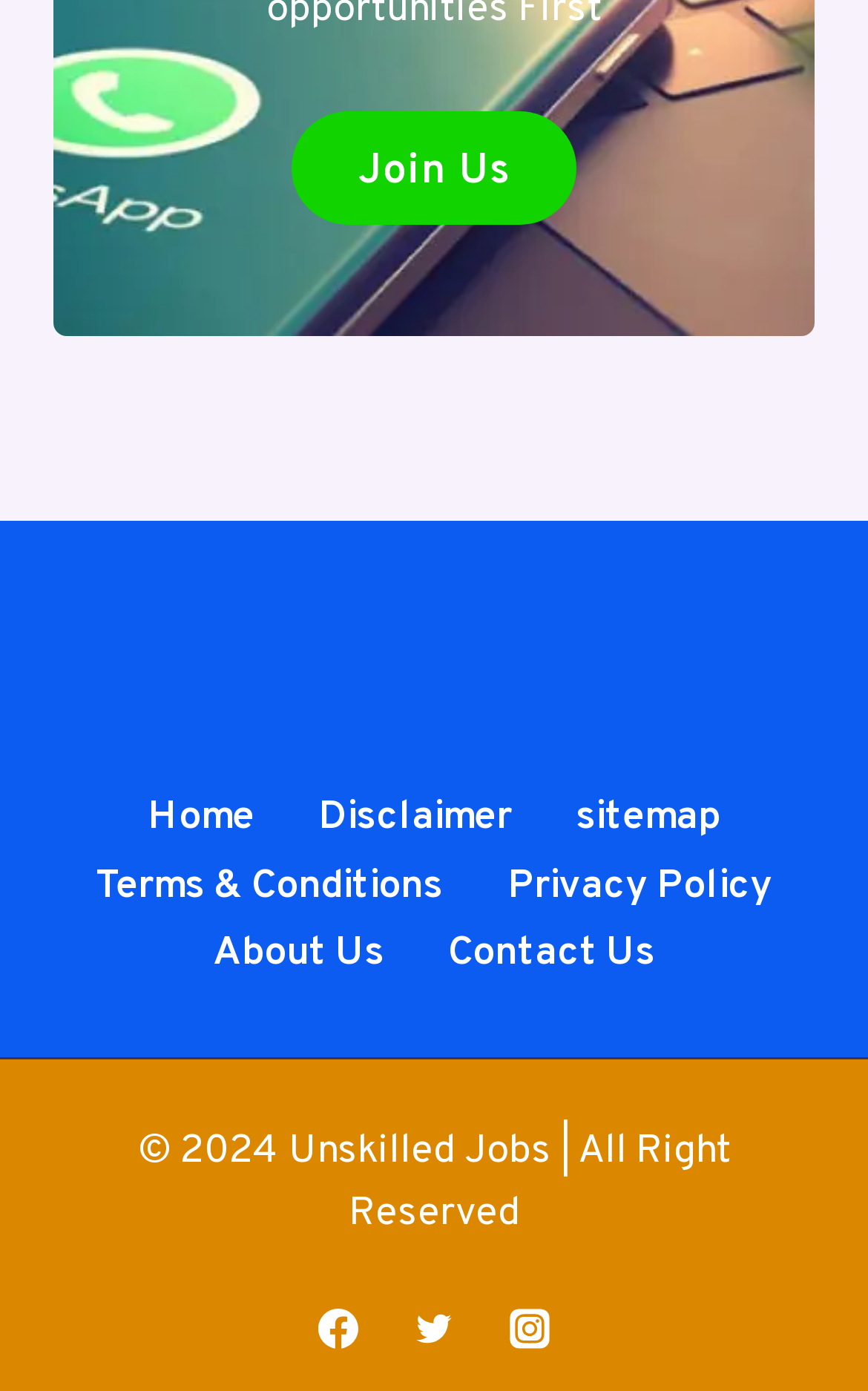Specify the bounding box coordinates (top-left x, top-left y, bottom-right x, bottom-right y) of the UI element in the screenshot that matches this description: sitemap

[0.627, 0.565, 0.867, 0.614]